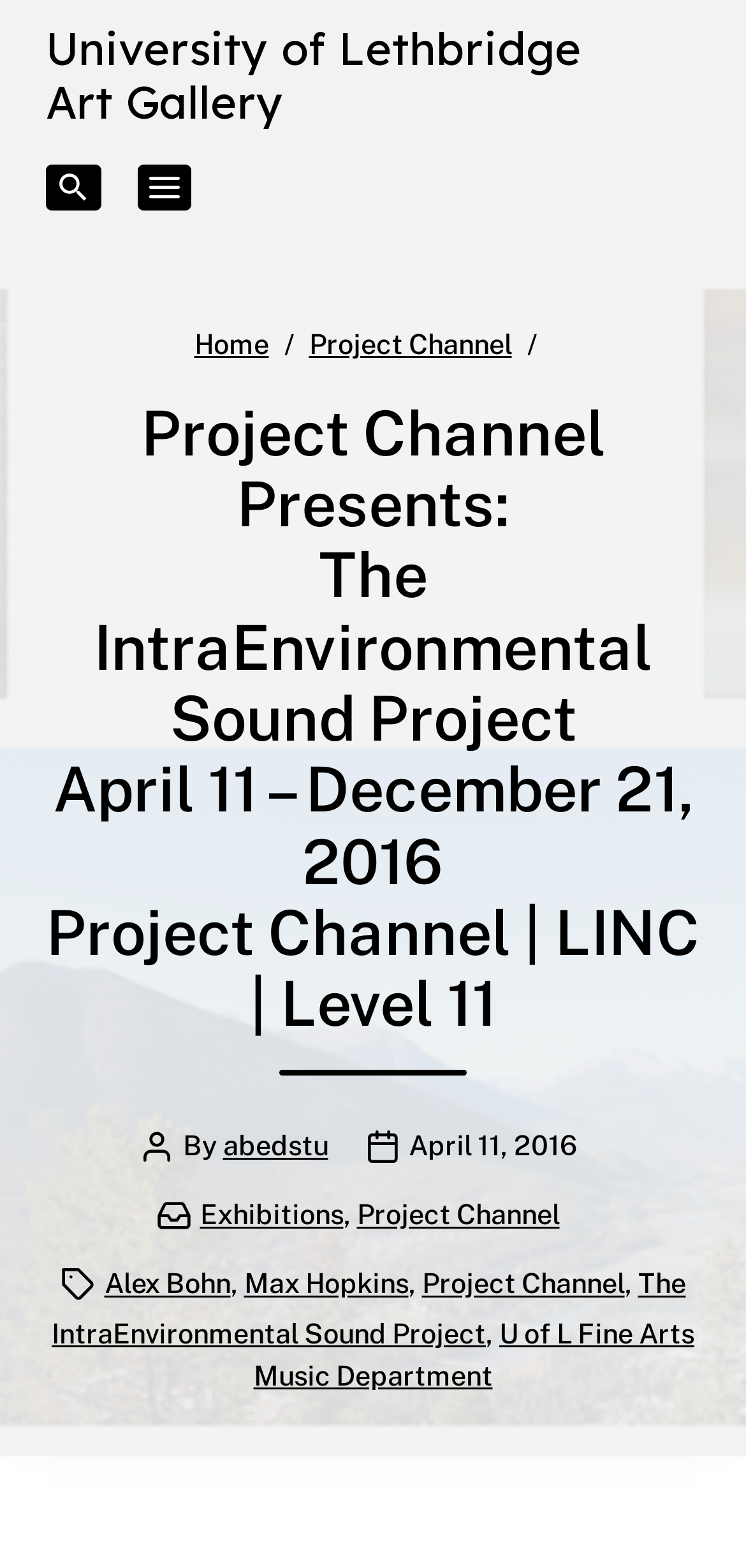What is the name of the author?
Using the image as a reference, give an elaborate response to the question.

I found the answer by looking at the author section, where it says 'By abedstu' as a link.